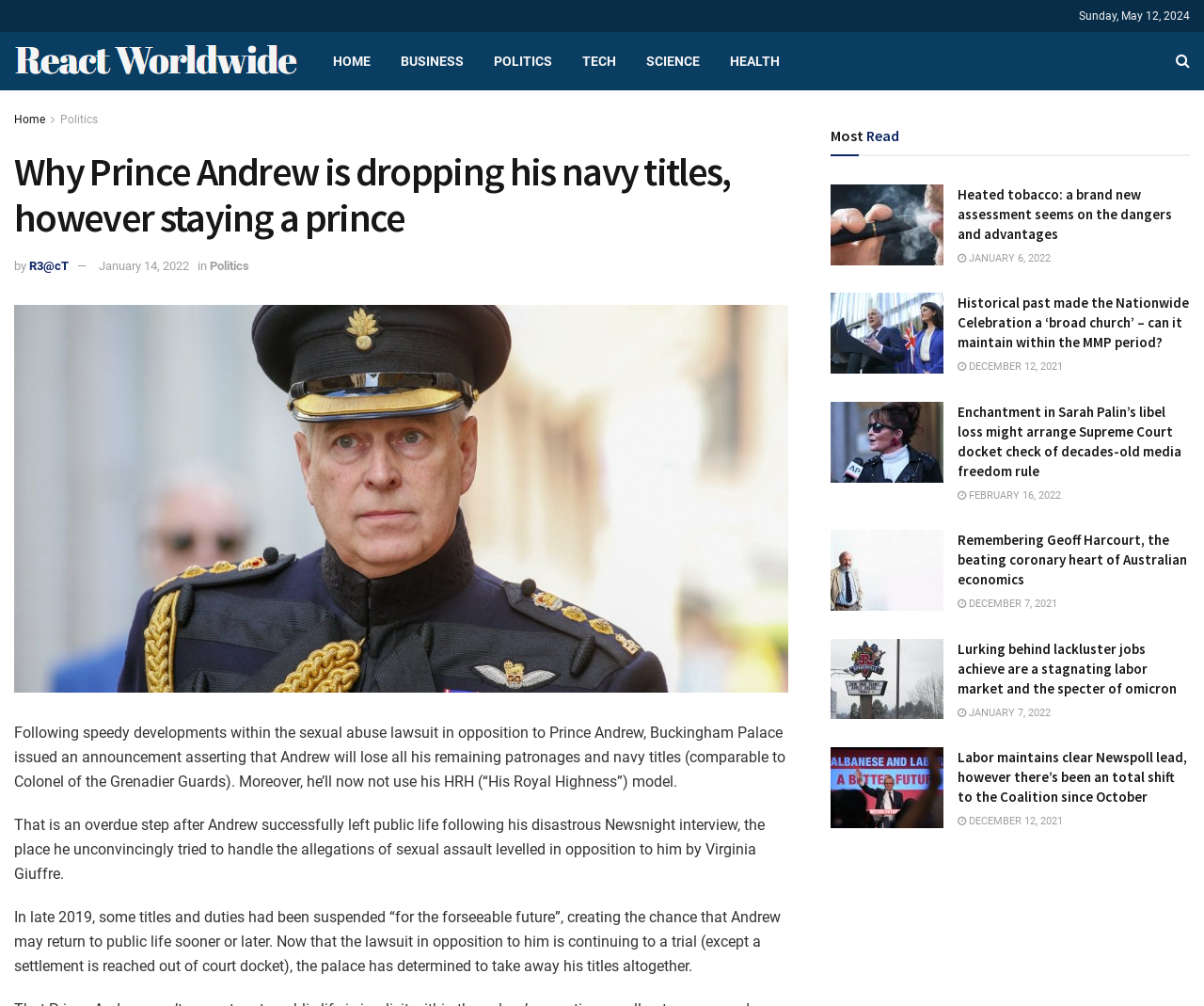Who is the author of the article 'Why Prince Andrew is dropping his navy titles, however staying a prince'?
Please look at the screenshot and answer in one word or a short phrase.

R3@cT